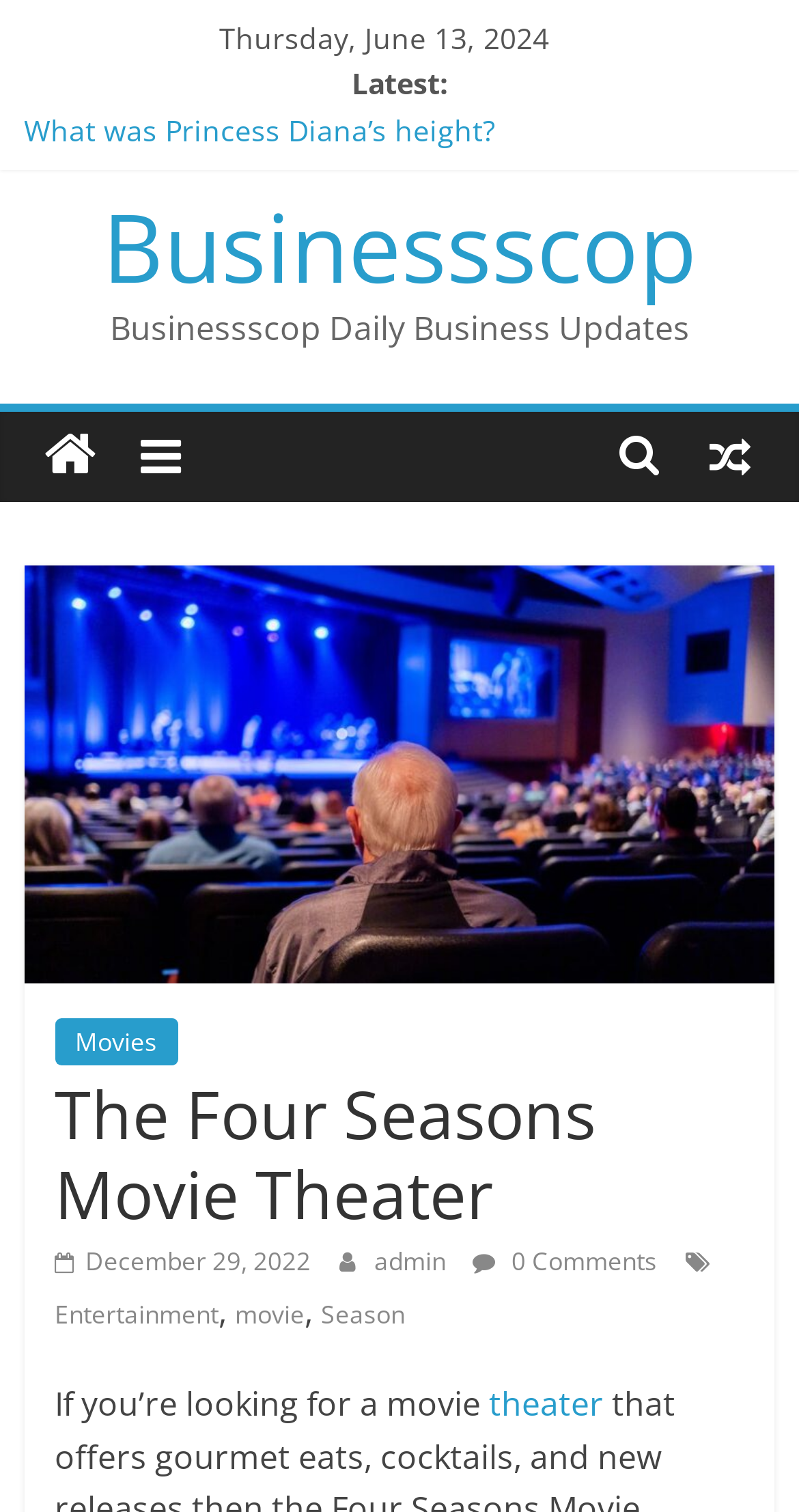Please locate and retrieve the main header text of the webpage.

The Four Seasons Movie Theater